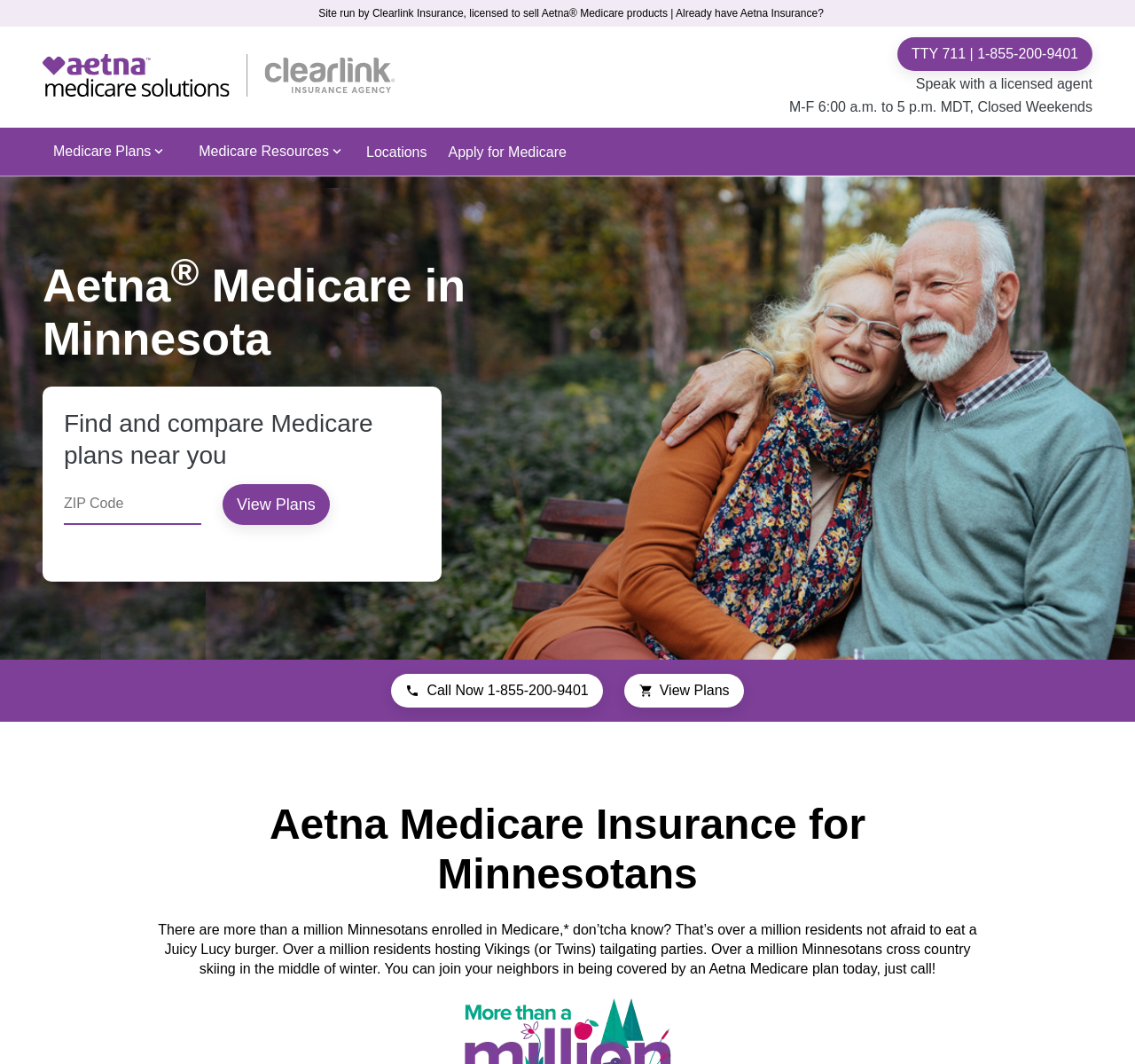Provide a comprehensive caption for the webpage.

This webpage is about Aetna Medicare plans in Minnesota. At the top, there is a logo on the left side, and a link to "Site run by Clearlink Insurance, licensed to sell Aetna Medicare products" on the right side. Below the logo, there are three links: "View Plans", "Locations", and "Apply for Medicare". 

To the right of these links, there is a section with a heading "Aetna Medicare in Minnesota" and a superscript symbol. Below this heading, there is another heading "Find and compare Medicare plans near you" followed by a textbox and a "View Plans" button.

On the left side of the page, there is a large image of an elderly couple sitting on a park bench, taking up most of the vertical space. Above this image, there are two headings: "Medicare Plans" and "Medicare Resources". 

In the middle of the page, there is a section with a heading "Aetna Medicare Insurance for Minnesotans" followed by a paragraph of text that describes the benefits of Aetna Medicare plans in a conversational tone, mentioning Minnesota-specific cultural references. 

At the bottom of the page, there is a "View Plans" button with a shopping cart icon, and a link to call a phone number for more information.